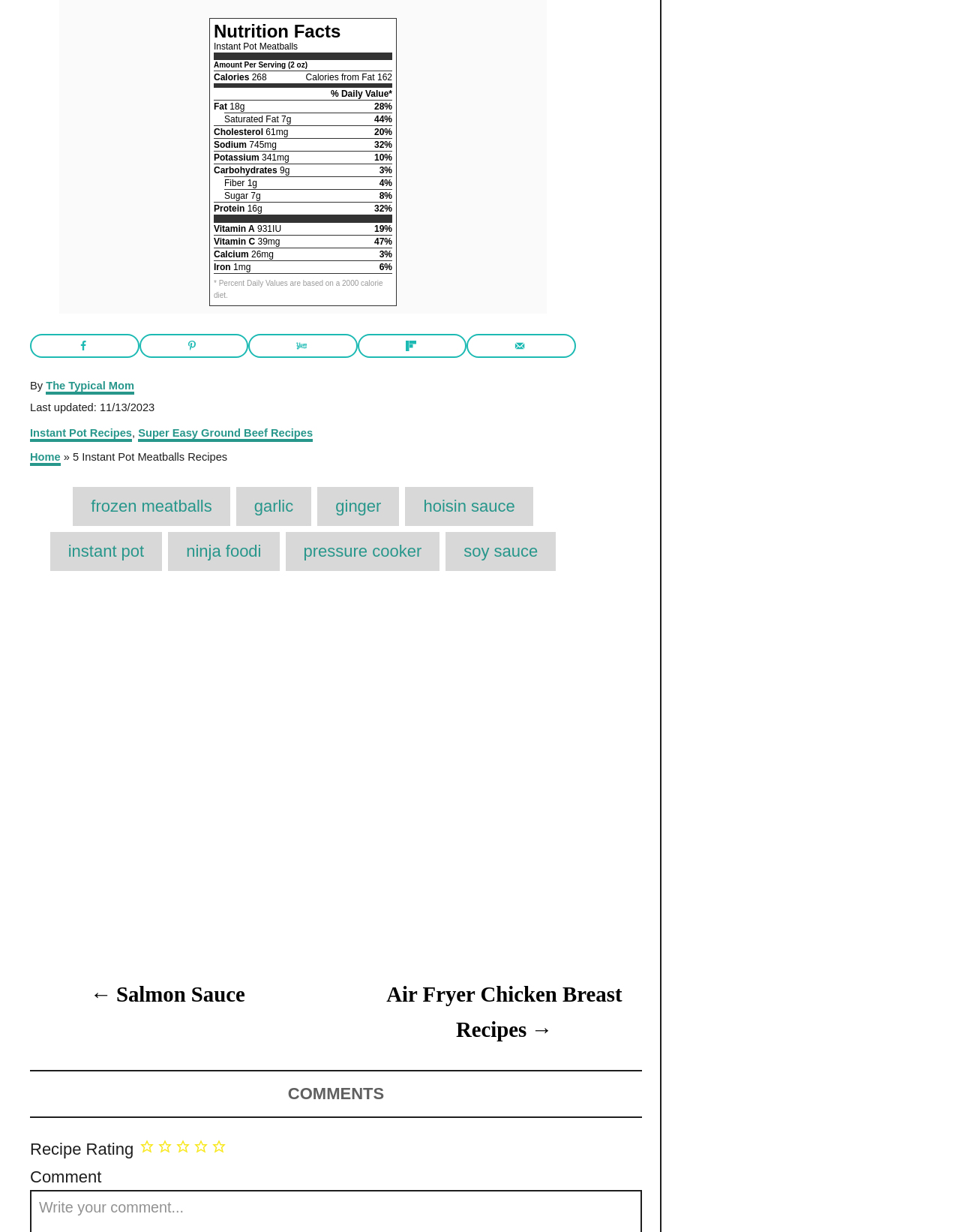Reply to the question with a single word or phrase:
How many calories are in Instant Pot Meatballs?

268